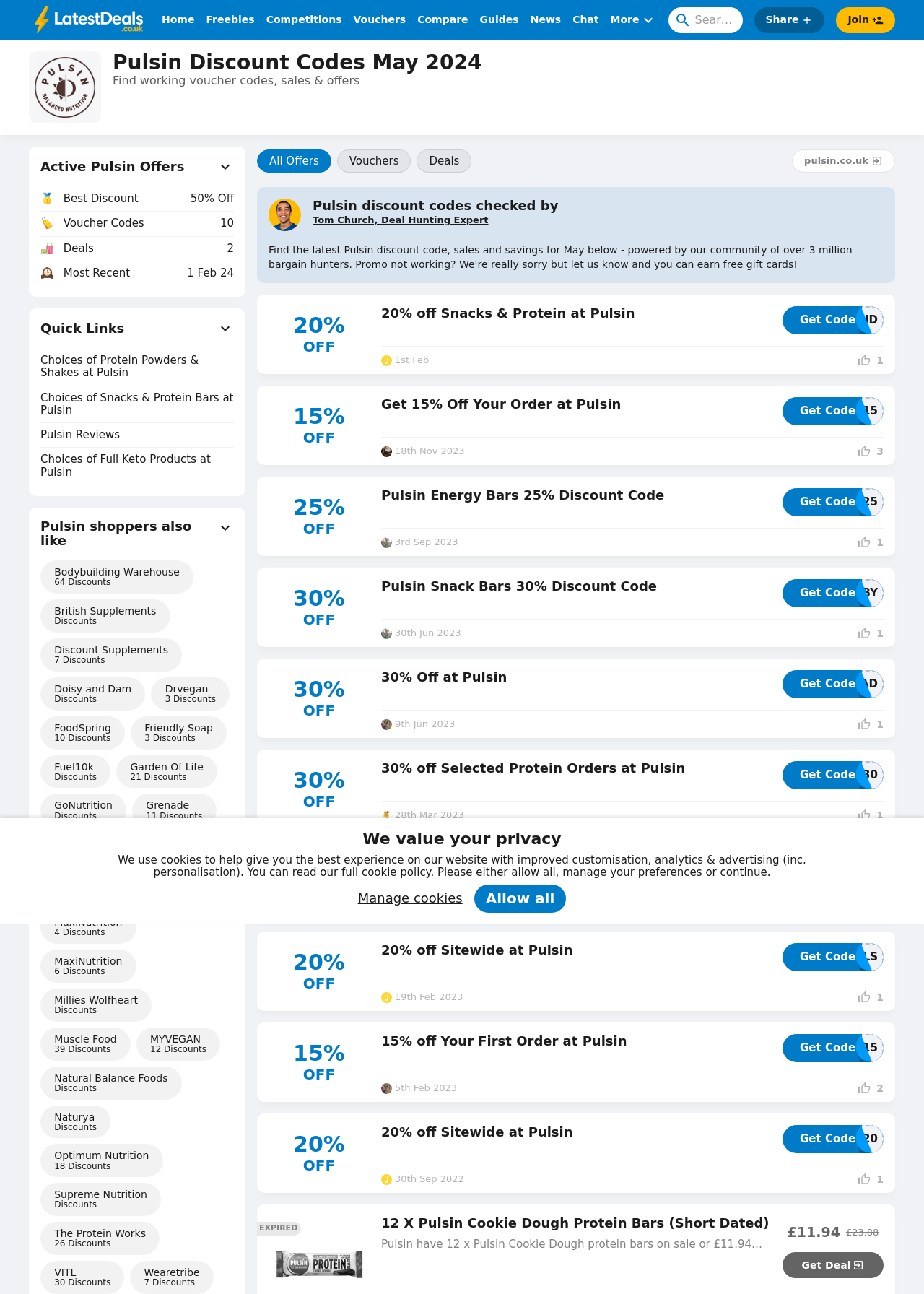Find the bounding box coordinates of the clickable element required to execute the following instruction: "Click on the 'Vouchers' link". Provide the coordinates as four float numbers between 0 and 1, i.e., [left, top, right, bottom].

[0.382, 0.005, 0.439, 0.025]